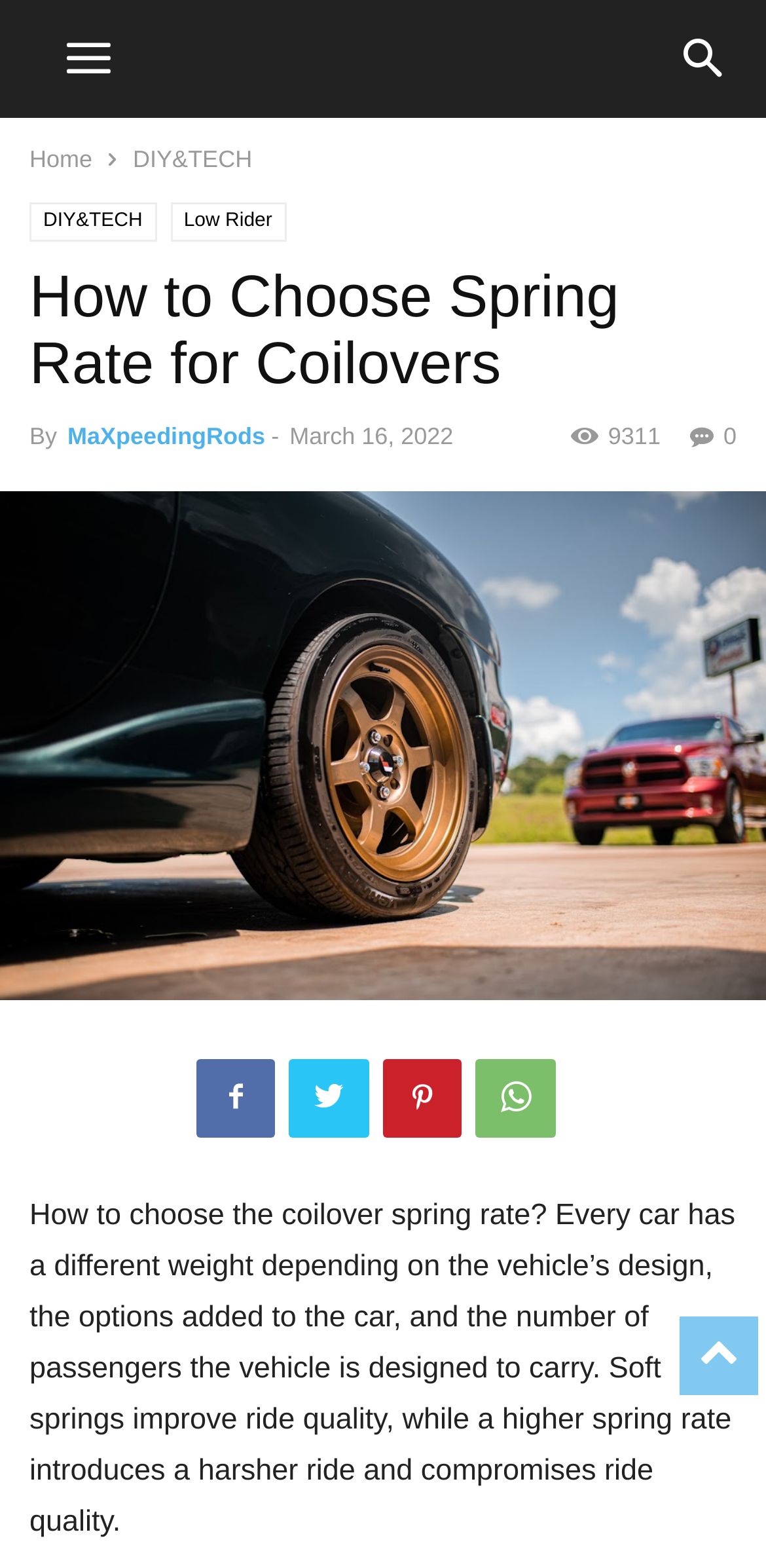Detail the features and information presented on the webpage.

This webpage is about choosing the right spring rate for coilovers, specifically for the Mazda MX5. At the top left, there is a navigation menu with links to "Home" and "DIY&TECH", which has sub-links to "DIY&TECH" and "Low Rider". On the top right, there are social media links and a search icon.

The main content of the webpage is divided into two sections. The top section has a header with the title "How to Choose Spring Rate for Coilovers" and a subheading with the author's name "MaXpeedingRods" and the date "March 16, 2022". Below the header, there is a large image of a Mazda MX5.

The bottom section is the main article, which starts with a paragraph explaining the importance of choosing the right spring rate for coilovers. The text explains that every car has a different weight depending on its design, added options, and passenger capacity, and that soft springs improve ride quality while higher spring rates compromise it.